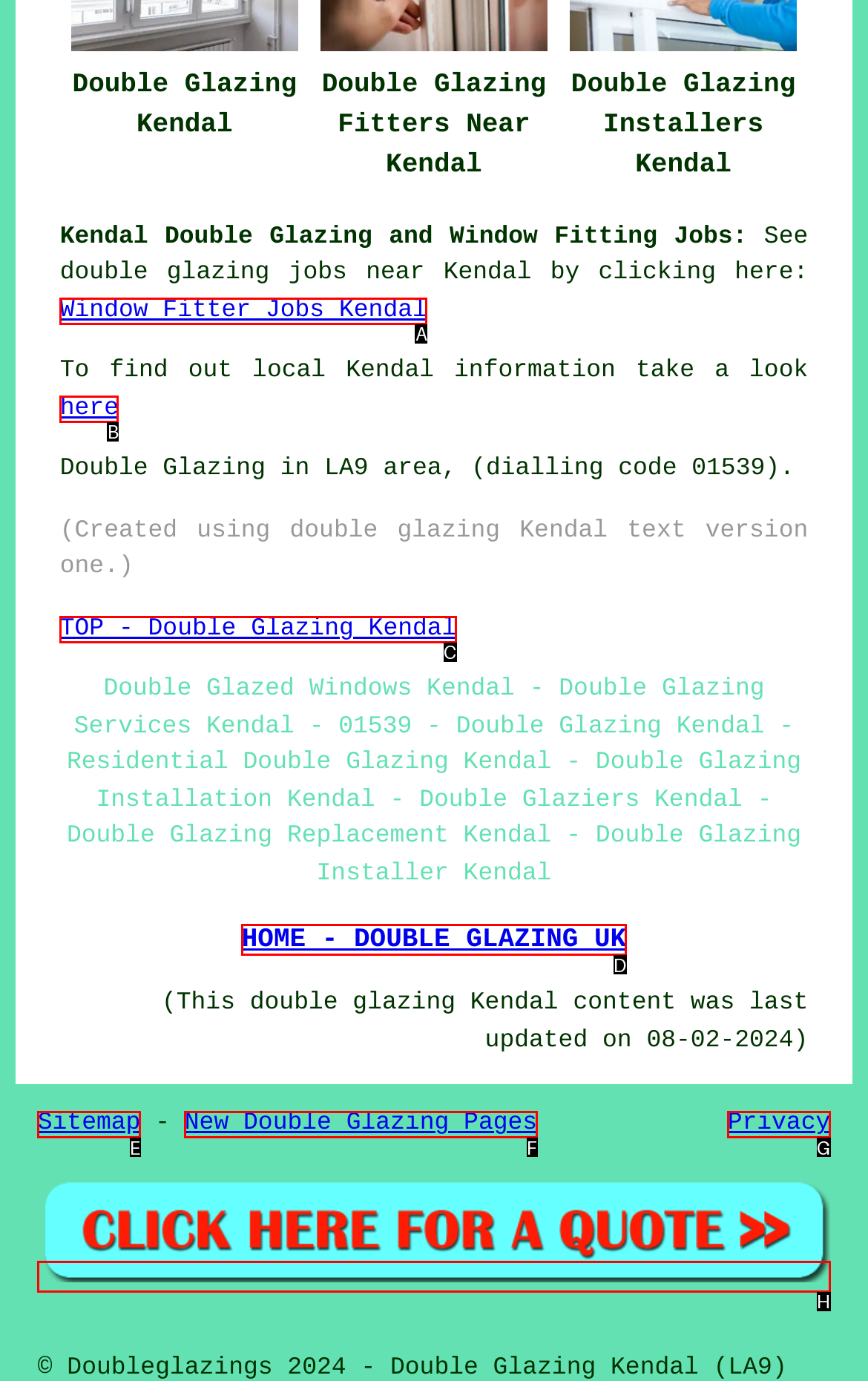Identify the option that corresponds to the description: Window Fitter Jobs Kendal. Provide only the letter of the option directly.

A